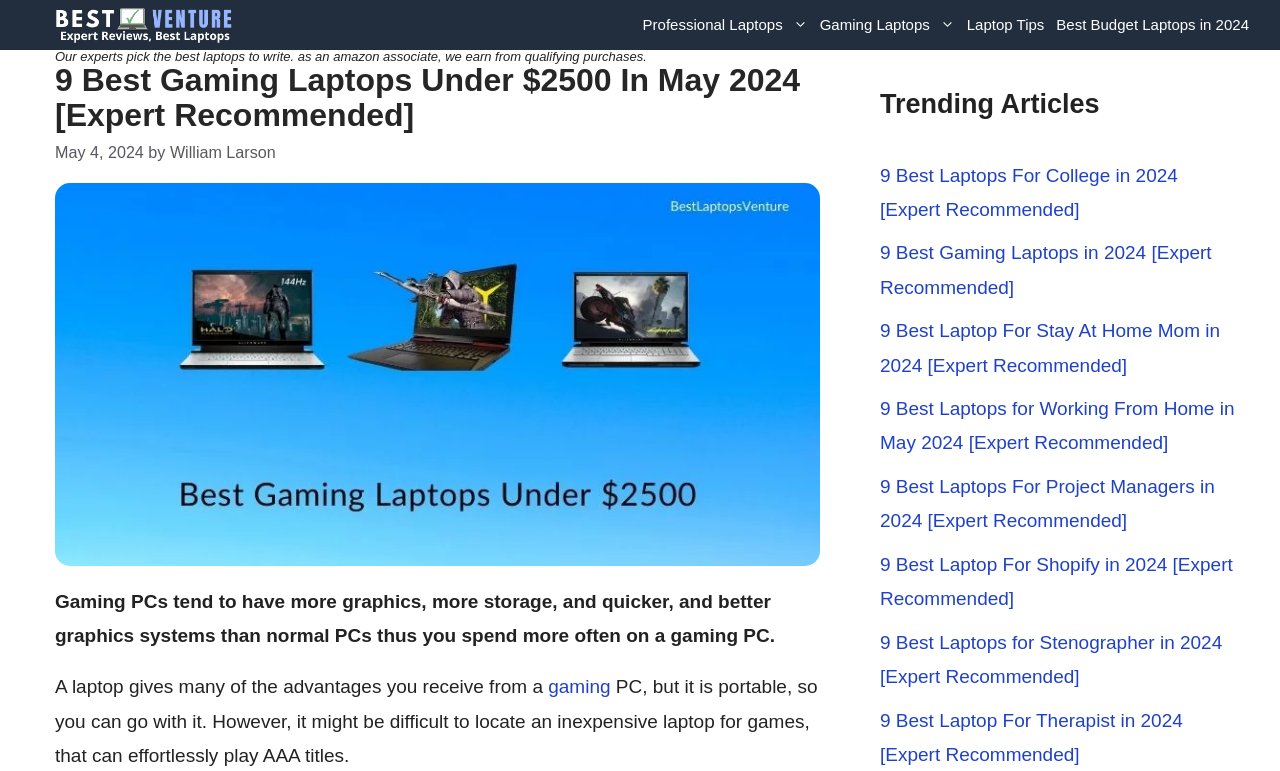Please identify the bounding box coordinates of the clickable area that will fulfill the following instruction: "View the '9 Best Laptops For College in 2024' article". The coordinates should be in the format of four float numbers between 0 and 1, i.e., [left, top, right, bottom].

[0.688, 0.213, 0.92, 0.285]